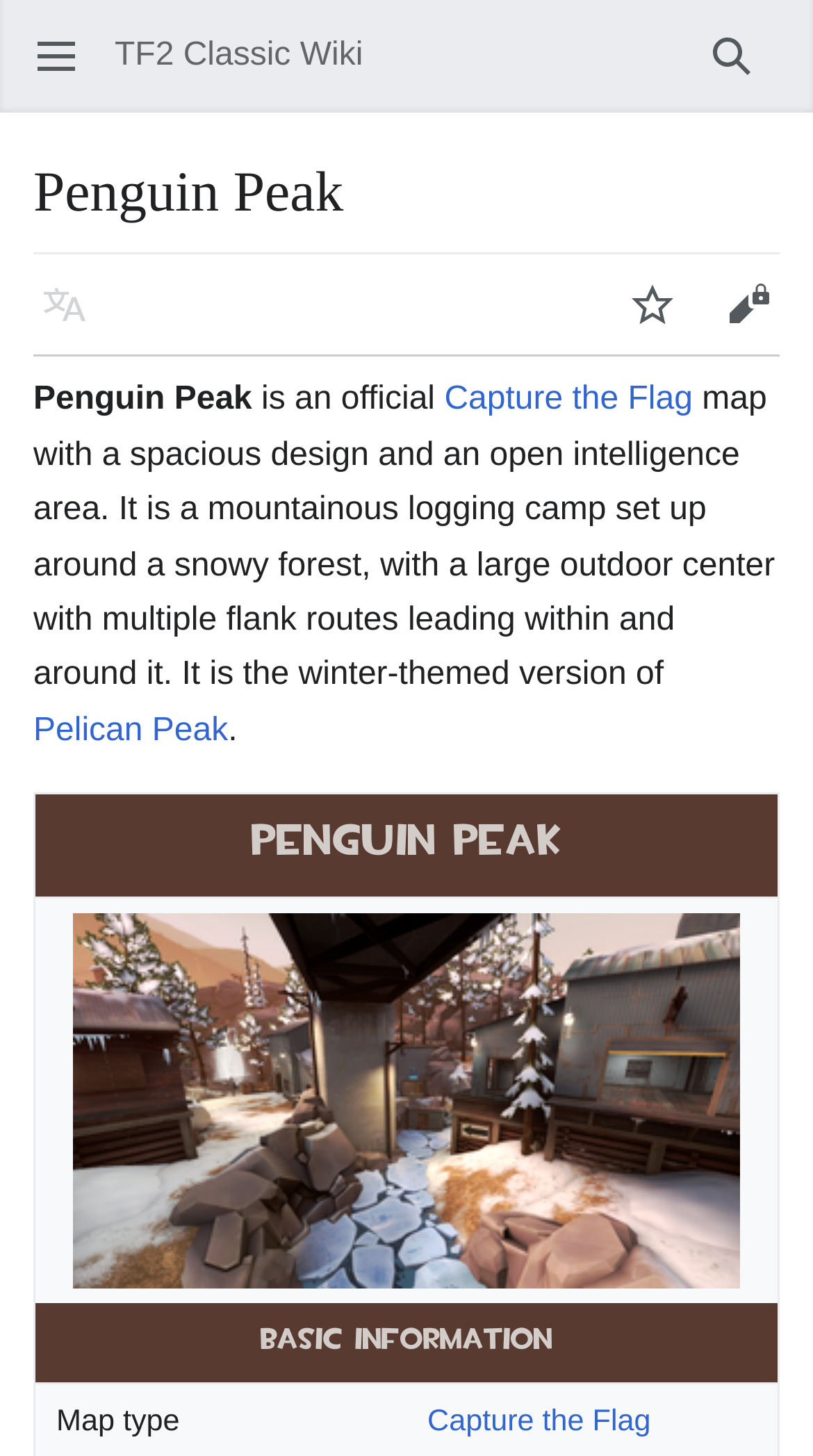What is the theme of the map?
Using the screenshot, give a one-word or short phrase answer.

Winter